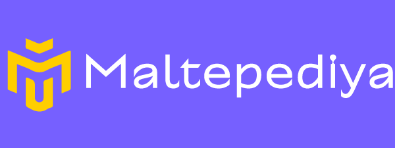Look at the image and answer the question in detail:
What is the style of the font used in the logo?

The style of the font used in the logo is modern because the caption describes the font as 'clean' and 'modern', indicating a contemporary aesthetic.